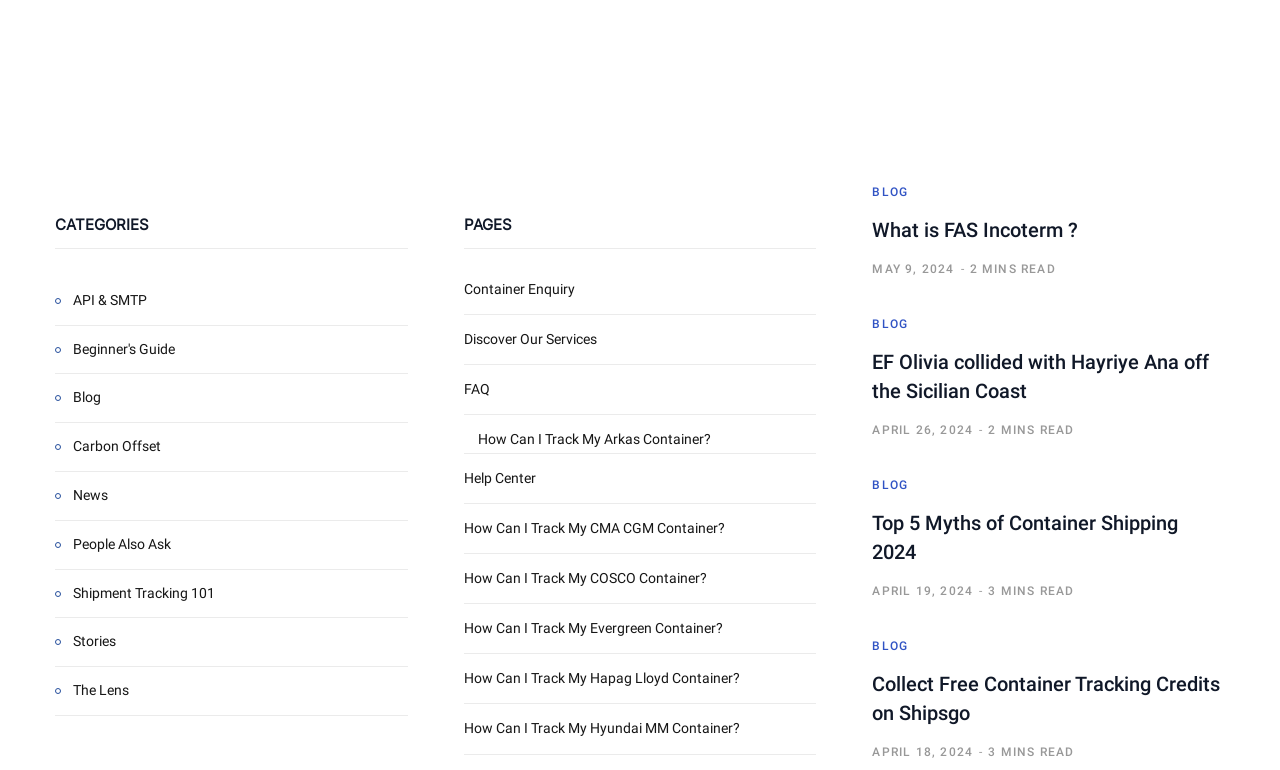Provide a thorough and detailed response to the question by examining the image: 
What is the title of the first article?

I looked at the article section and found the first article with a heading 'What is FAS Incoterm?'.